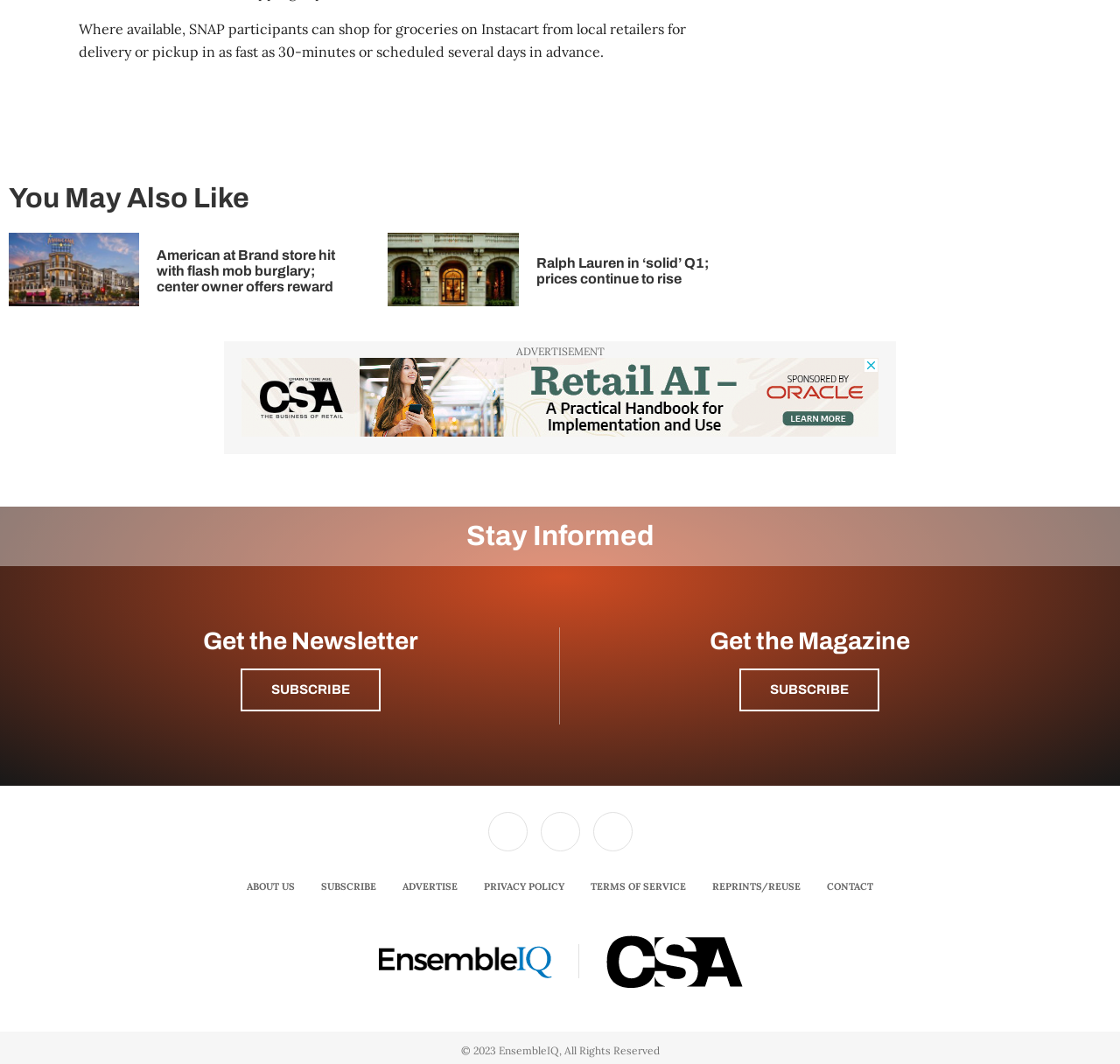What social media platforms are available for users to follow?
Identify the answer in the screenshot and reply with a single word or phrase.

Facebook, Twitter, LinkedIn